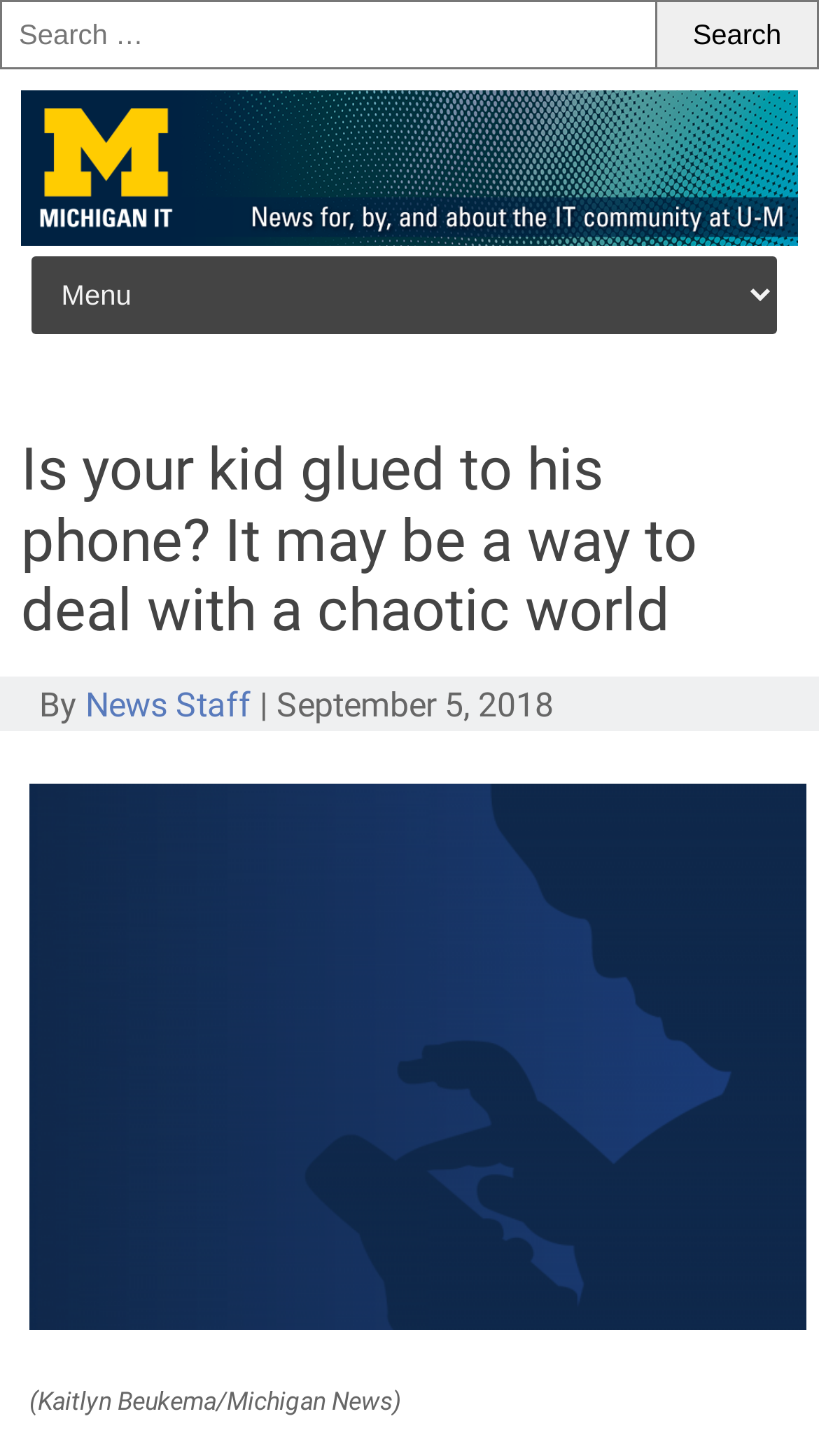Based on the element description Privacy Policy, identify the bounding box of the UI element in the given webpage screenshot. The coordinates should be in the format (top-left x, top-left y, bottom-right x, bottom-right y) and must be between 0 and 1.

None